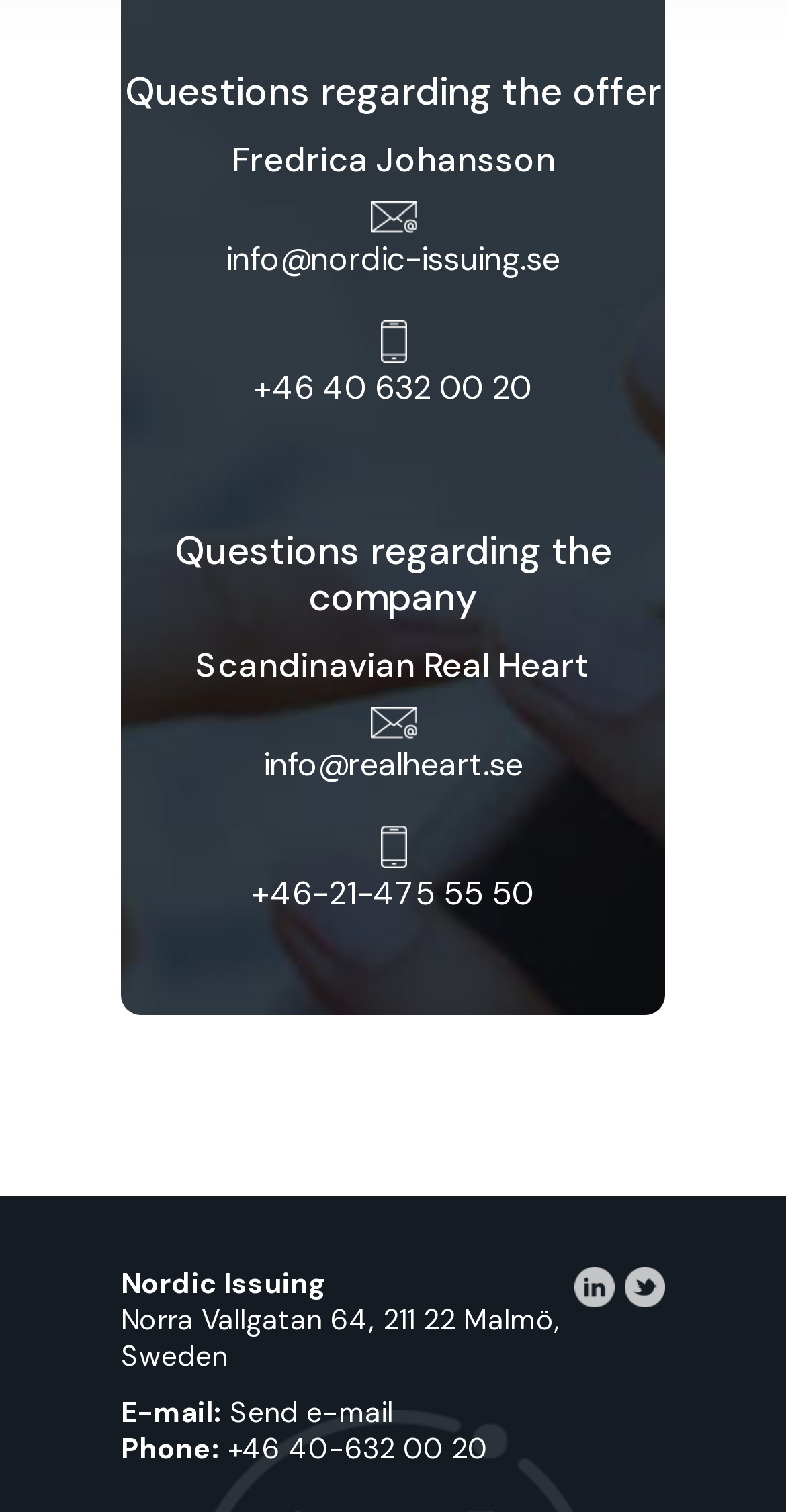What is the address of Nordic Issuing?
Analyze the screenshot and provide a detailed answer to the question.

The webpage has a section that lists the address of Nordic Issuing as Norra Vallgatan 64, 211 22 Malmö, Sweden, which can be found below the company name.